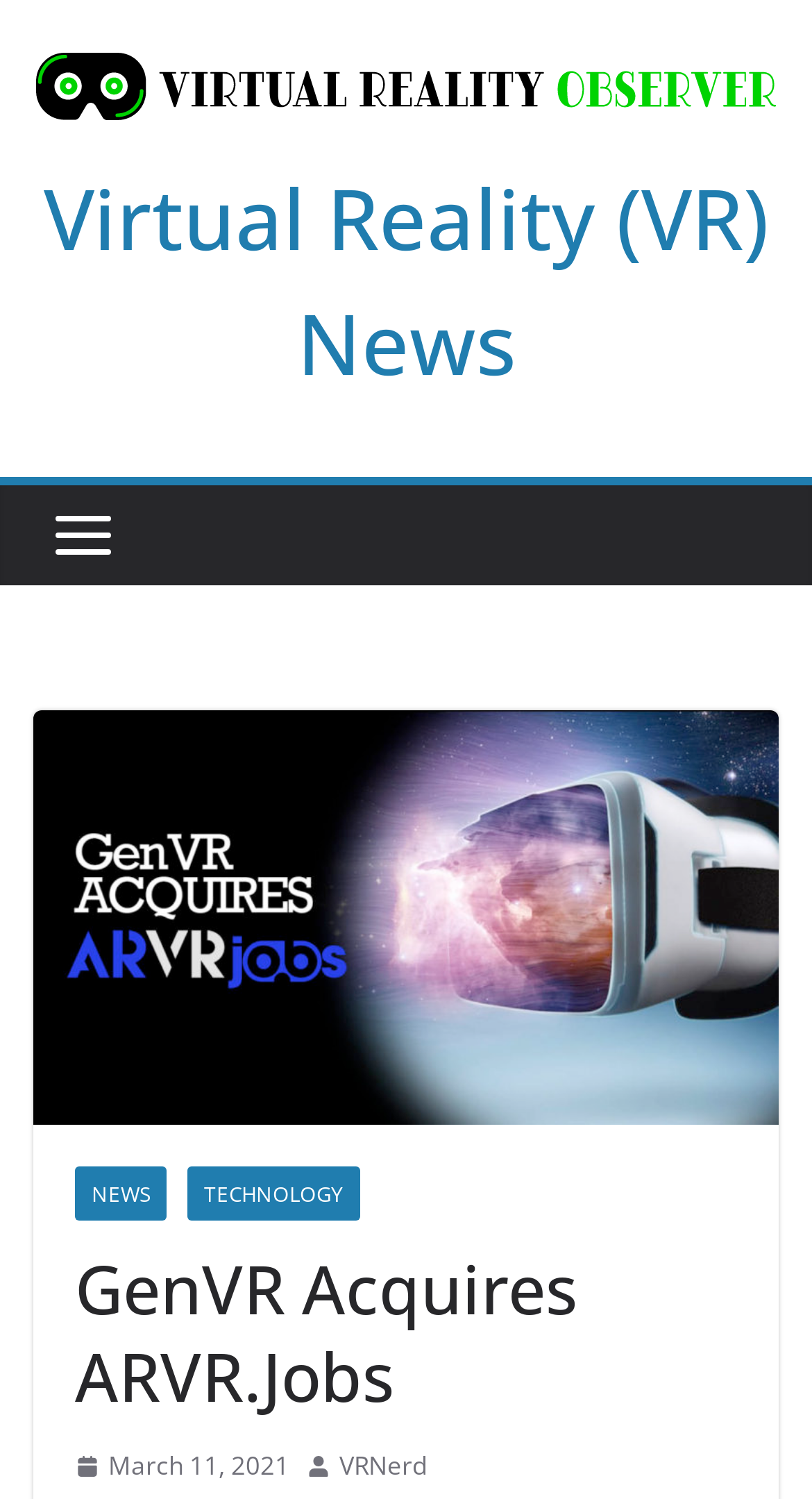Given the content of the image, can you provide a detailed answer to the question?
How many navigation links are there?

I counted the number of navigation links by looking at the elements with type 'link' that are direct children of the root element. I found two links: 'NEWS' and 'TECHNOLOGY'.